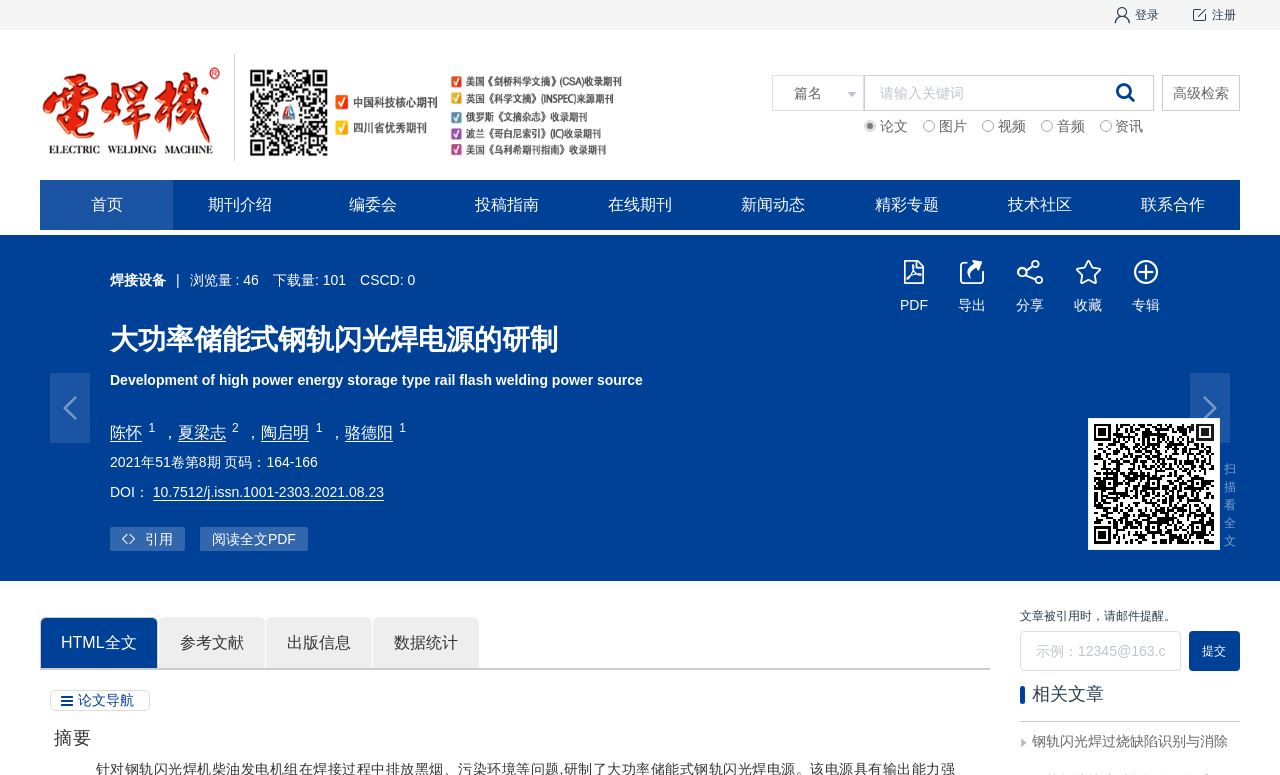Please specify the bounding box coordinates of the clickable region to carry out the following instruction: "browse related articles". The coordinates should be four float numbers between 0 and 1, in the format [left, top, right, bottom].

[0.806, 0.883, 0.862, 0.908]